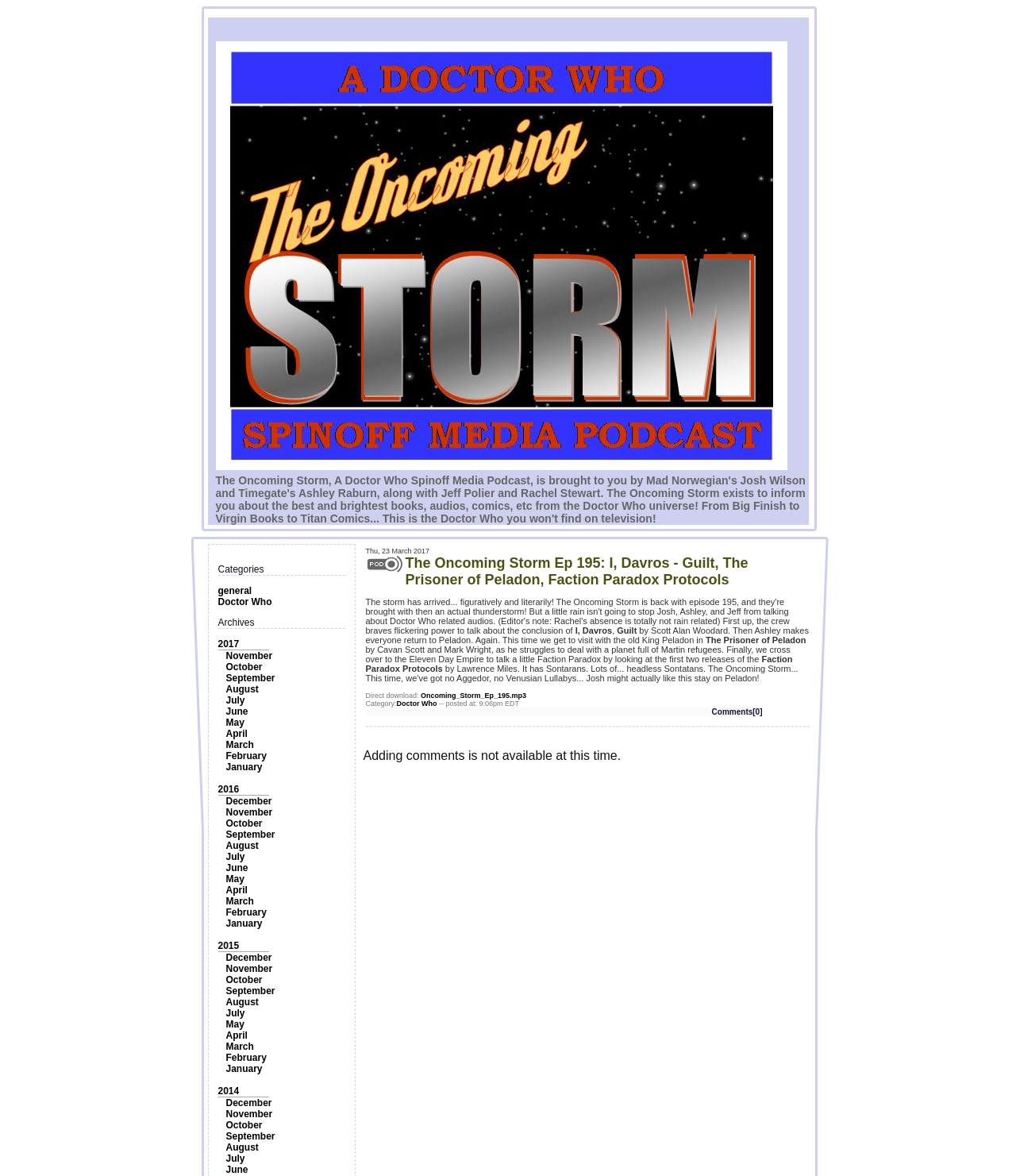Determine the bounding box coordinates of the clickable element to achieve the following action: 'Download the 'Oncoming_Storm_Ep_195.mp3' file'. Provide the coordinates as four float values between 0 and 1, formatted as [left, top, right, bottom].

[0.414, 0.588, 0.518, 0.595]